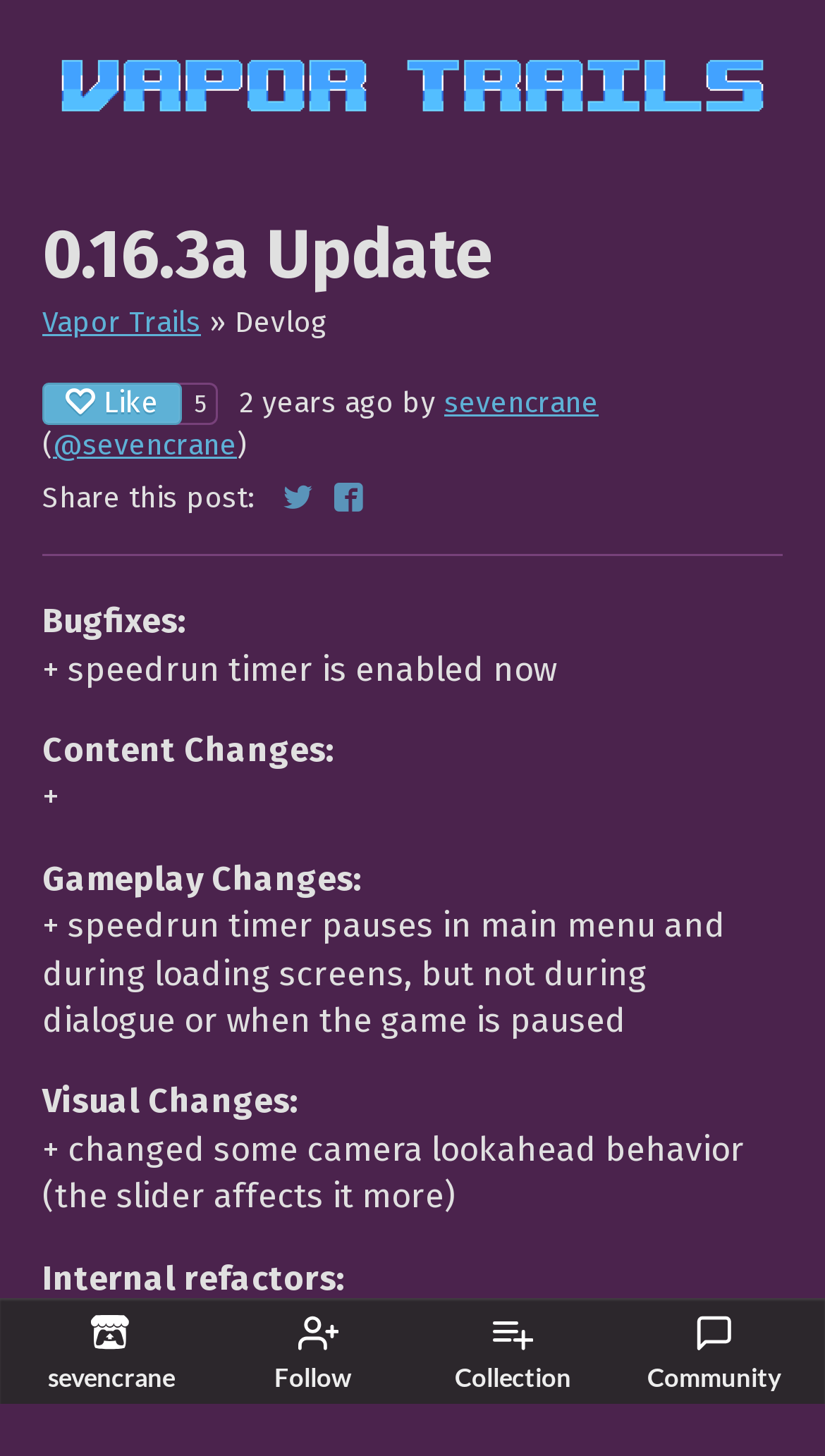Determine the bounding box coordinates of the clickable element to complete this instruction: "Share this post on Twitter". Provide the coordinates in the format of four float numbers between 0 and 1, [left, top, right, bottom].

[0.344, 0.33, 0.379, 0.358]